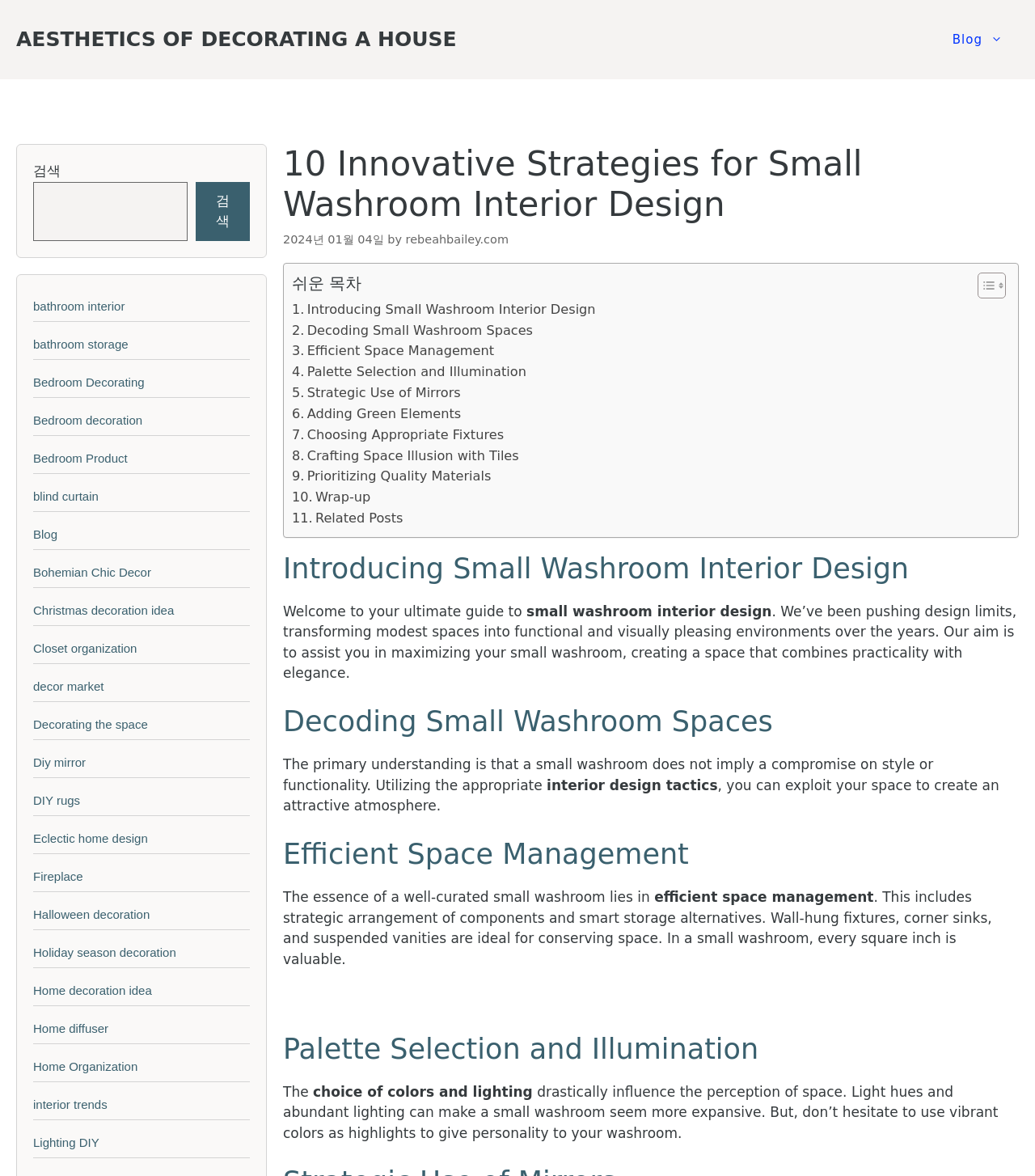Find the bounding box coordinates for the area that should be clicked to accomplish the instruction: "Search for something".

[0.189, 0.154, 0.241, 0.205]